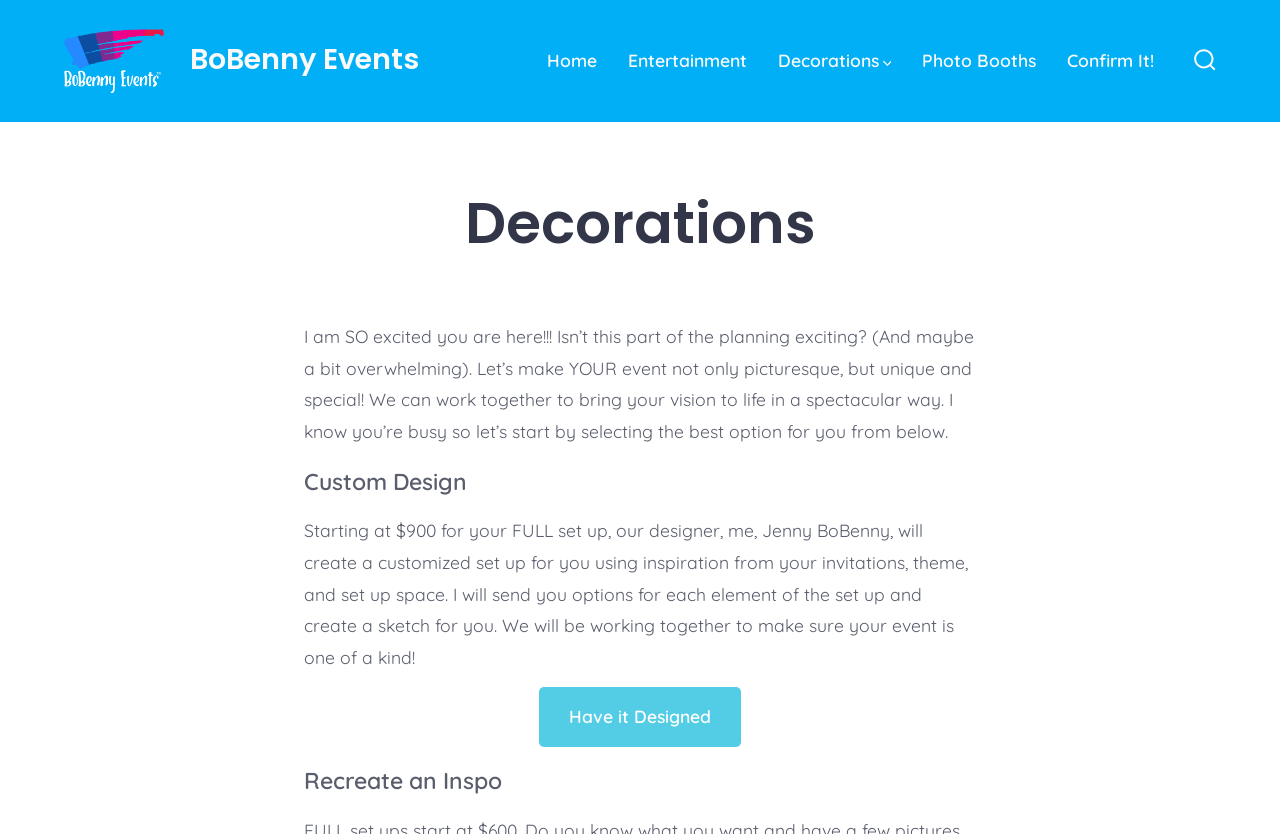Determine the bounding box coordinates of the target area to click to execute the following instruction: "Select Decorations menu."

[0.608, 0.054, 0.696, 0.092]